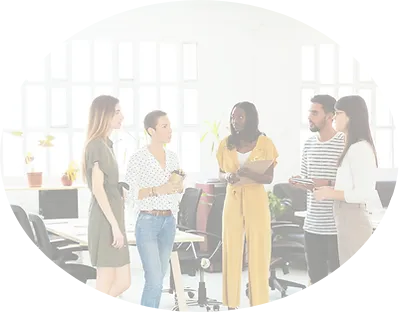Give a complete and detailed account of the image.

The image depicts a diverse group of five individuals engaged in a collaborative discussion within a modern office space. The bright and airy environment features large windows that allow natural light to flood in, highlighting the contemporary design elements like sleek furniture and indoor plants. 

The individuals are dressed in a mix of casual and semi-formal attire, projecting a professional yet relaxed atmosphere. They appear to be brainstorming or sharing ideas, with one person holding a notepad, indicating that this is likely a meeting or planning session. This dynamic scene reflects the vibrant spirit of teamwork and collaboration, essential for success in today's business landscape, particularly in an entrepreneurial context like starting an insurance agency. 

This image effectively captures the essence of collaboration and support that the C. Hicks Insurance Agency promotes, emphasizing the importance of teamwork in achieving business goals.